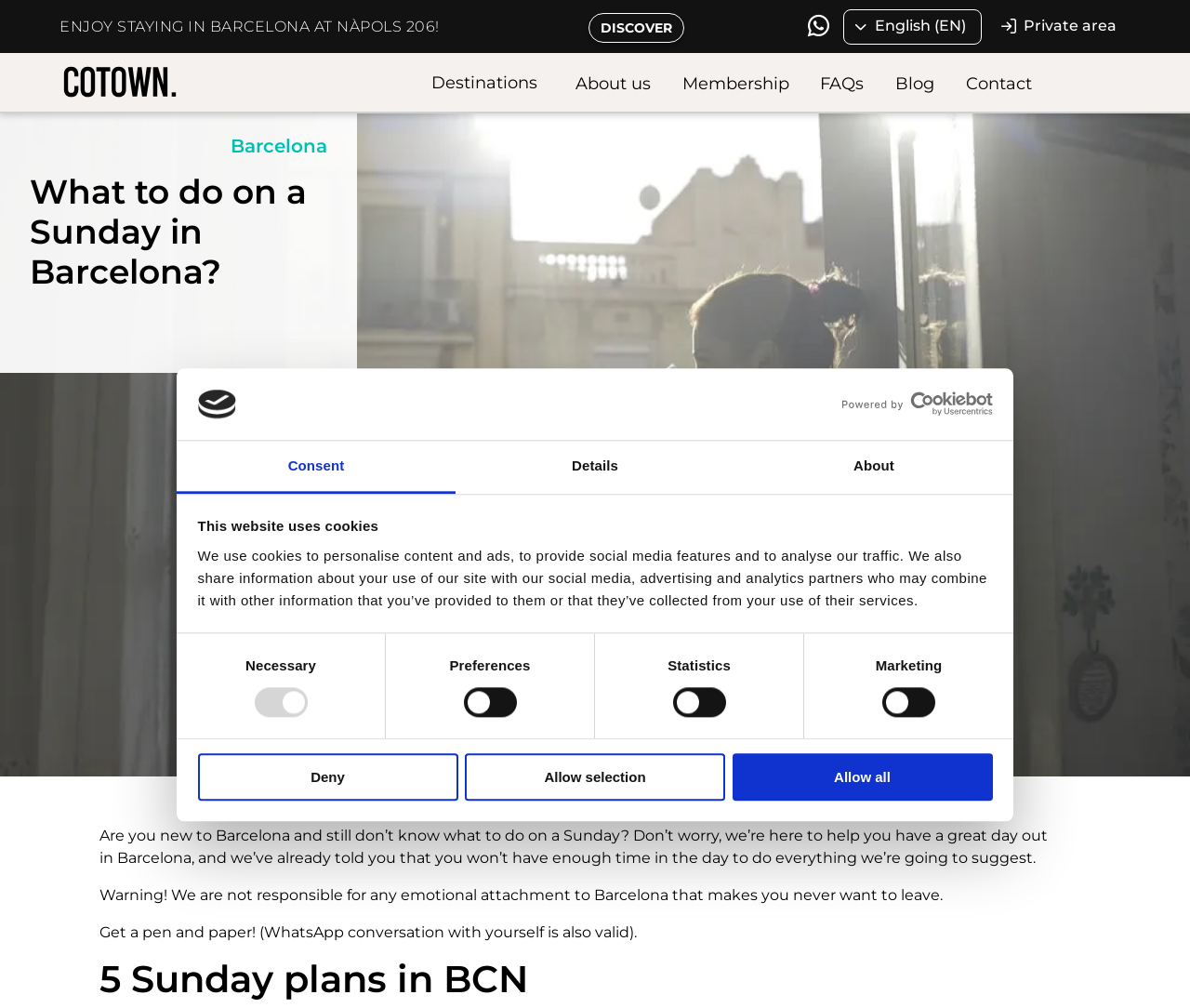Offer an in-depth caption of the entire webpage.

This webpage is about planning a Sunday in Barcelona. At the top, there is a dialog box about cookies, with a logo and a link to open in a new window. Below the dialog box, there are three tabs: "Consent", "Details", and "About". The "Consent" tab is selected by default, and it contains a message about the website using cookies, along with a description of how they are used. There are also four checkboxes for selecting consent options: "Necessary", "Preferences", "Statistics", and "Marketing". 

Below the tabs, there are three buttons: "Deny", "Allow selection", and "Allow all". On the top-right corner, there is a language selection option with the current language being English. Next to it, there is a button with a lock icon labeled "Private area". 

On the left side of the page, there is a section with links to different destinations, including "Cotown", "Destinations", "About us", "Membership", "FAQs", "Blog", and "Contact". 

The main content of the page starts with a heading "What to do on a Sunday in Barcelona?" and a large image that takes up the full width of the page. The text below the image introduces the topic and warns readers that they may fall in love with Barcelona. The page then provides a list of five Sunday plans in Barcelona, but the details of the plans are not immediately visible.